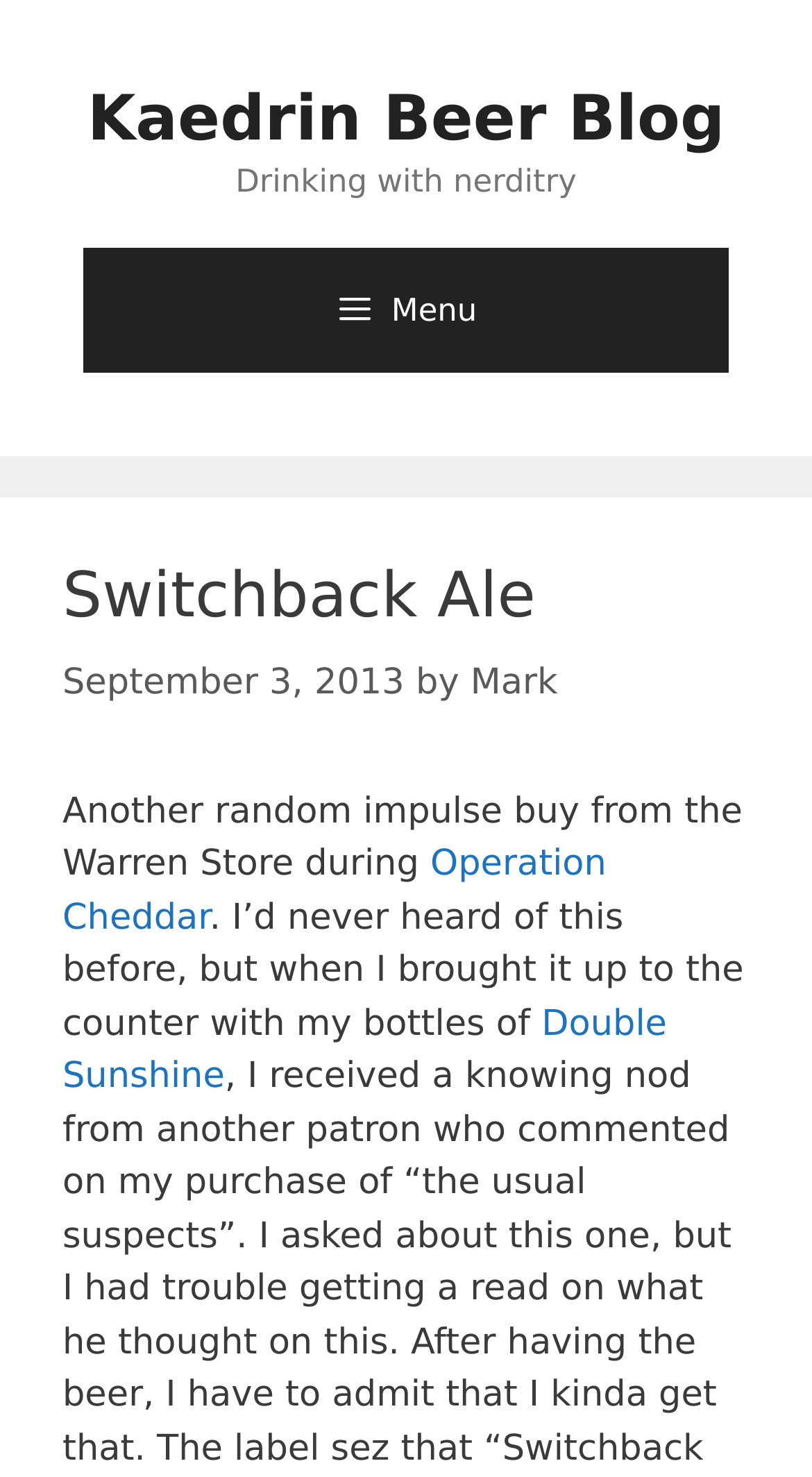What is the name of the other beer mentioned in the article?
Kindly answer the question with as much detail as you can.

The name of the other beer mentioned in the article can be found in the link element at the end of the article content, which says 'Double Sunshine'.